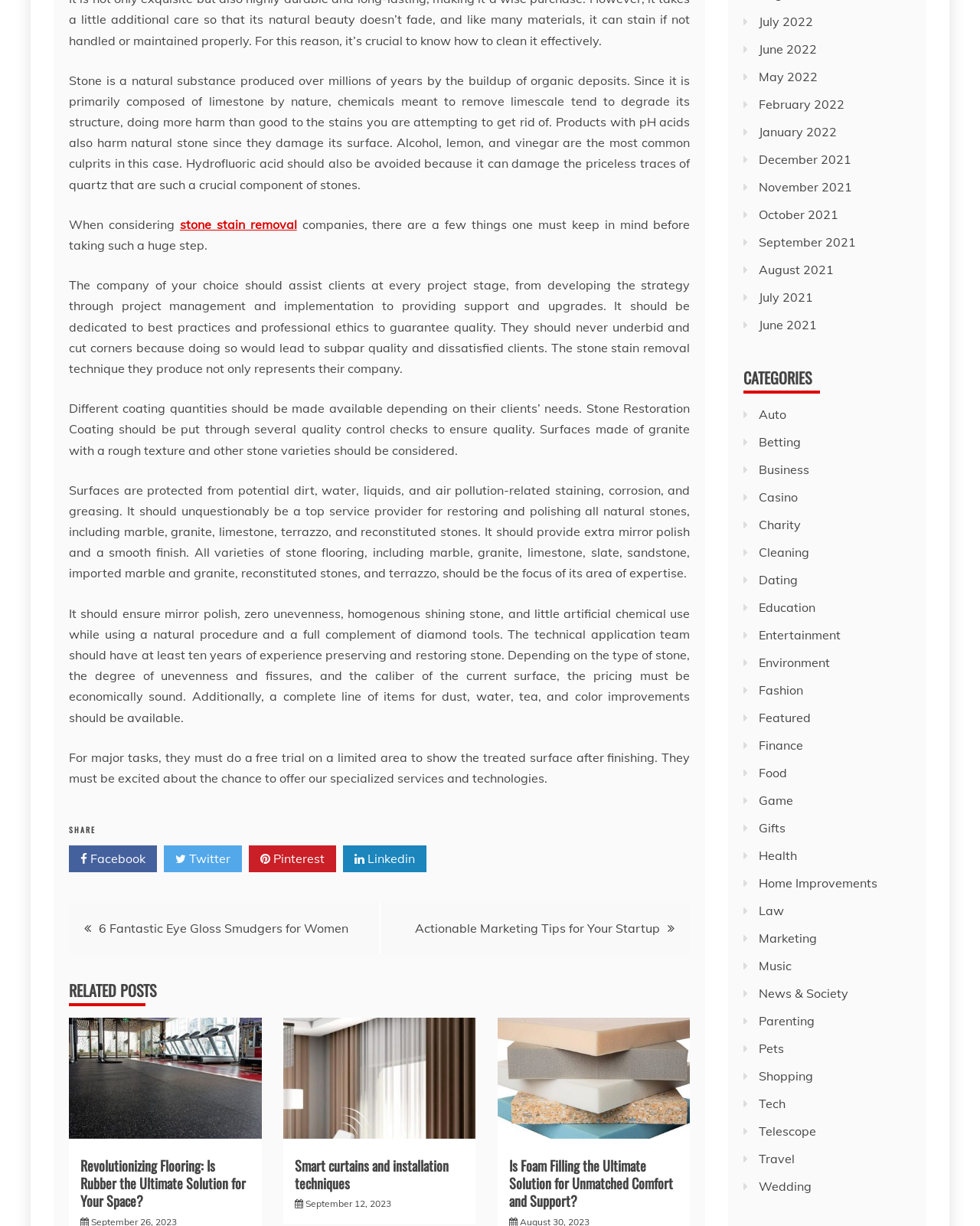Locate the bounding box of the UI element based on this description: "Home Improvements". Provide four float numbers between 0 and 1 as [left, top, right, bottom].

[0.775, 0.714, 0.896, 0.726]